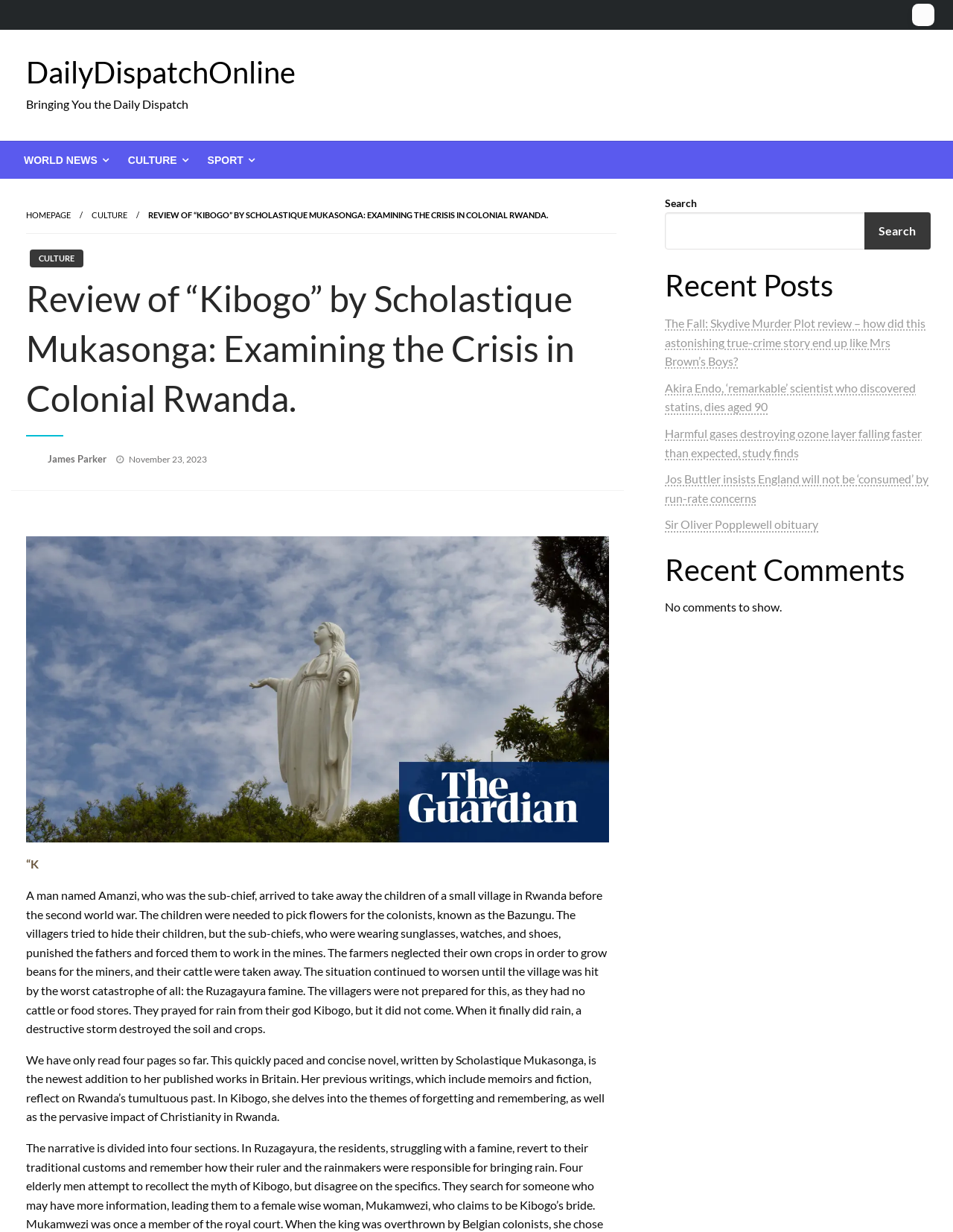Show the bounding box coordinates for the HTML element as described: "parent_node: Search name="s"".

[0.698, 0.172, 0.977, 0.203]